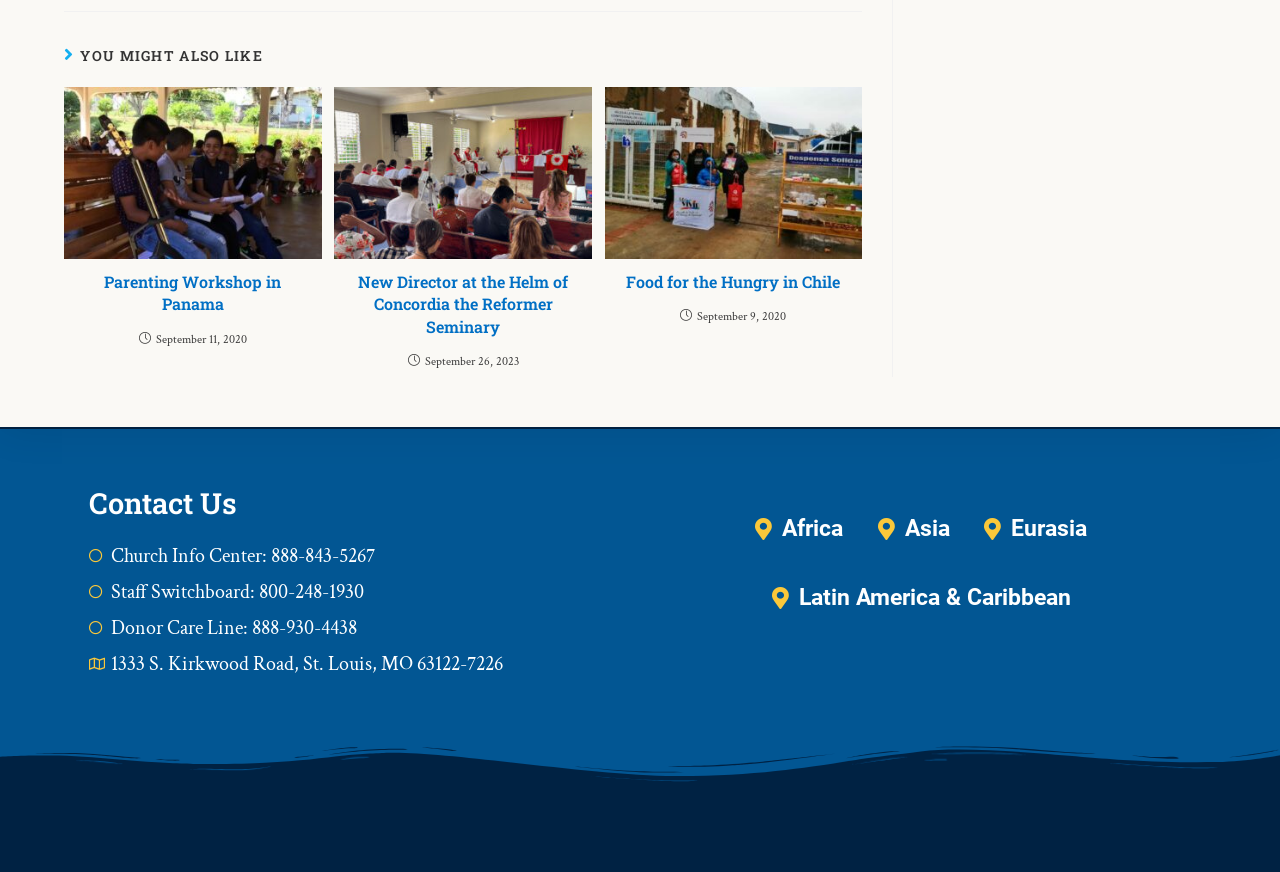Please determine the bounding box coordinates of the section I need to click to accomplish this instruction: "Create a new account".

None